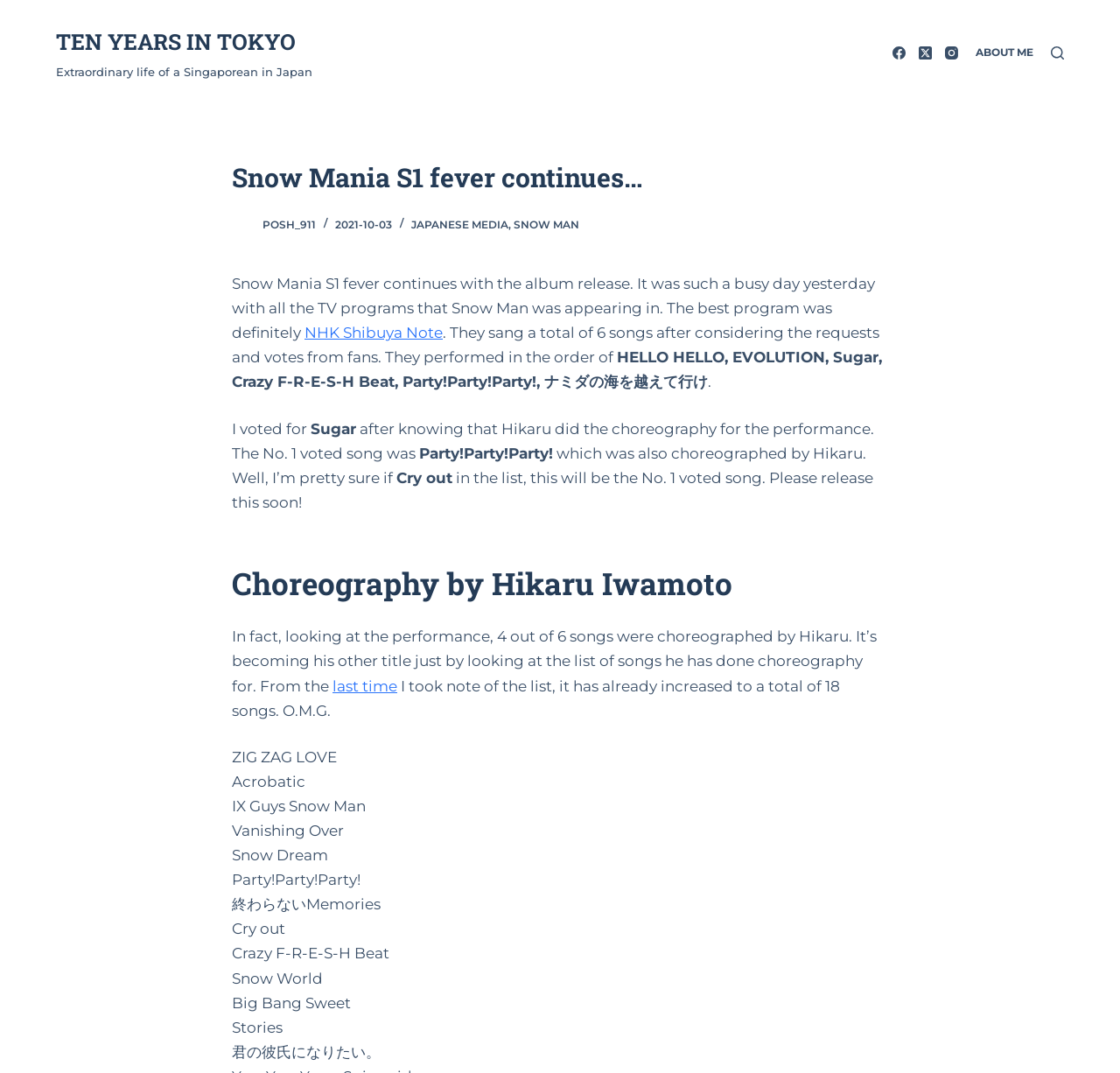Identify the bounding box coordinates of the region I need to click to complete this instruction: "Click the 'Skip to content' link".

[0.0, 0.0, 0.031, 0.016]